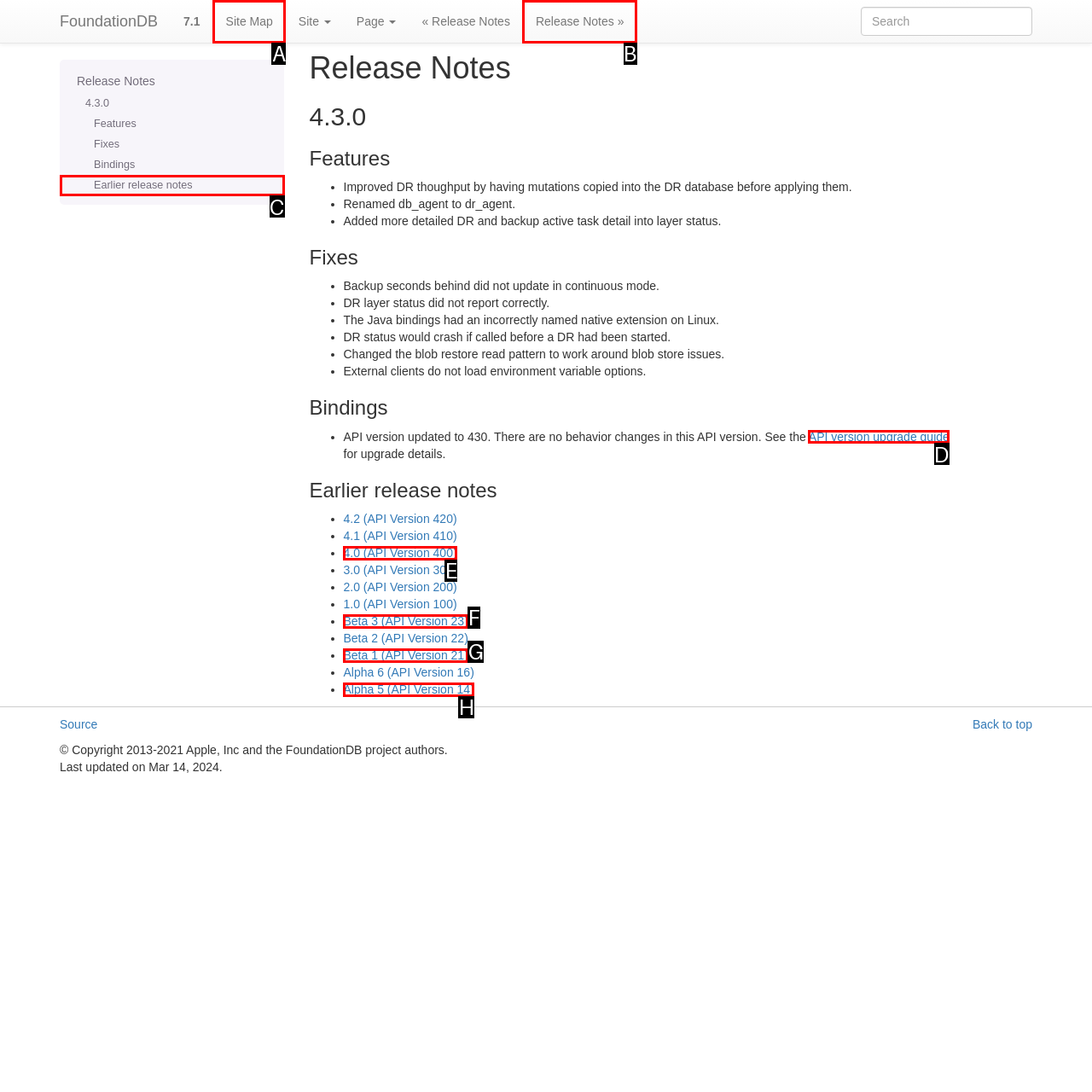Among the marked elements in the screenshot, which letter corresponds to the UI element needed for the task: View API version upgrade guide?

D